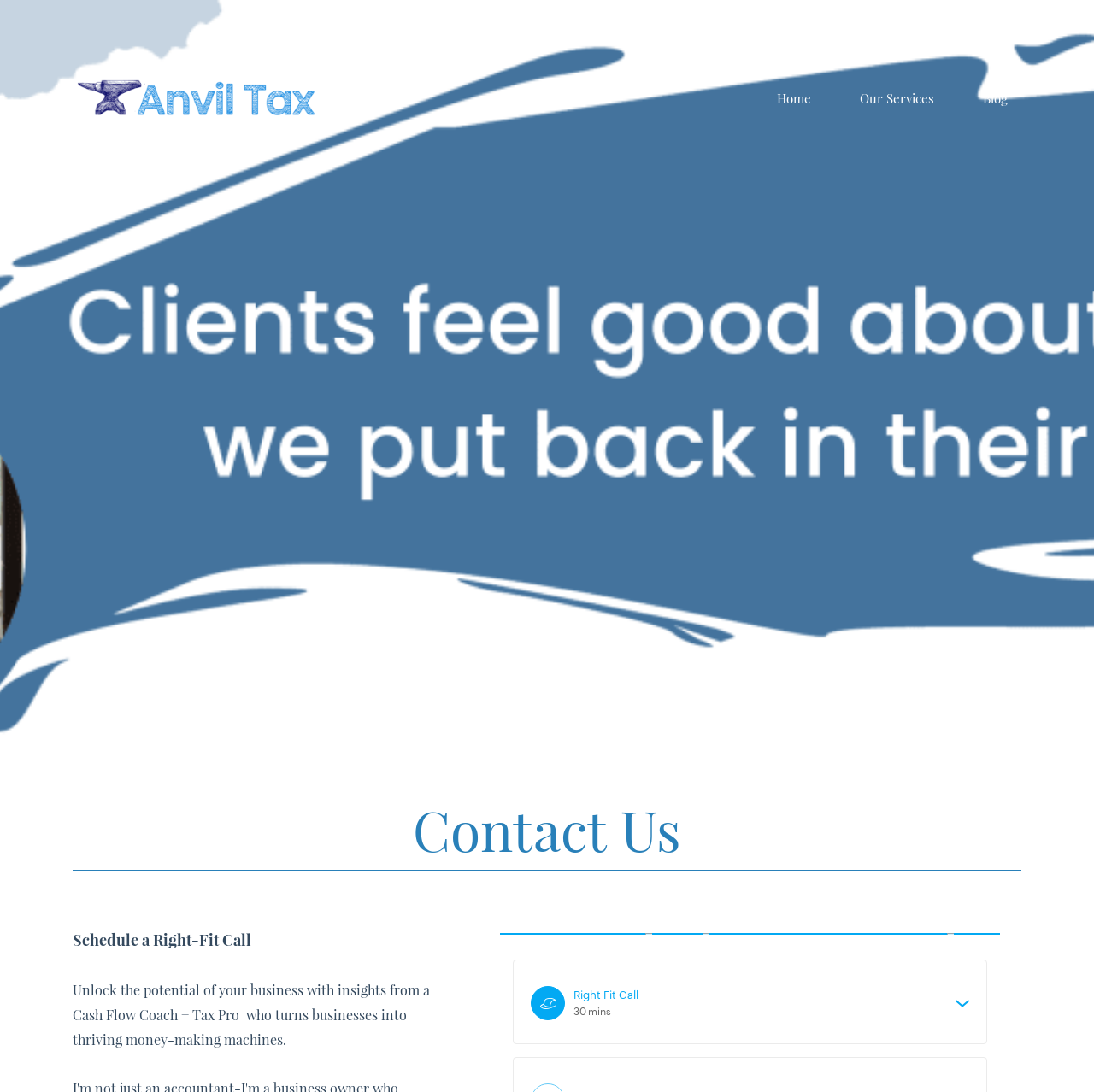How many main navigation links are there?
Give a detailed response to the question by analyzing the screenshot.

I counted the number of link elements with text 'Home', 'Our Services', and 'Blog', which are likely the main navigation links.